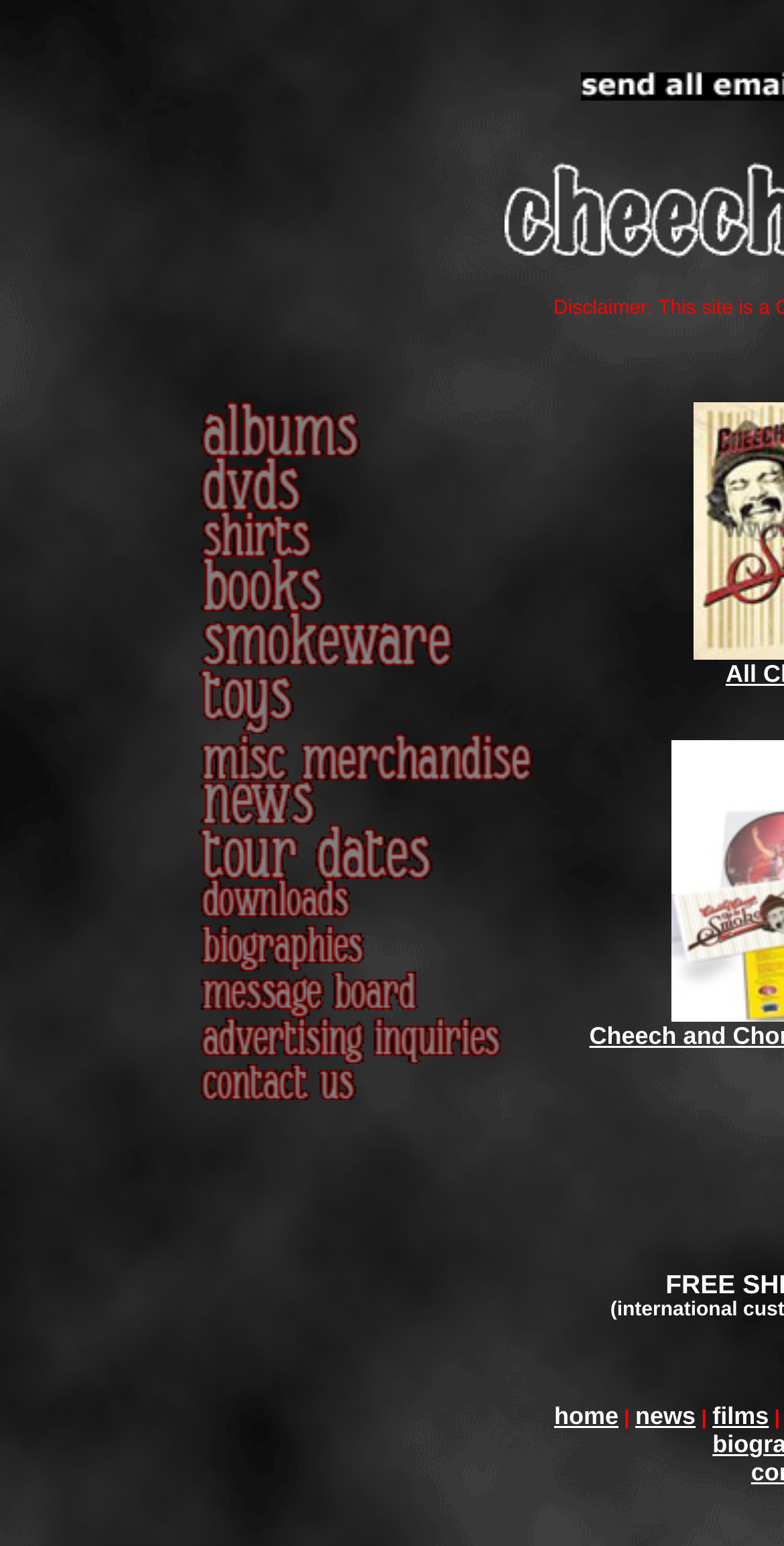Determine the bounding box coordinates for the area that needs to be clicked to fulfill this task: "Search by expertise, name or affiliation". The coordinates must be given as four float numbers between 0 and 1, i.e., [left, top, right, bottom].

None